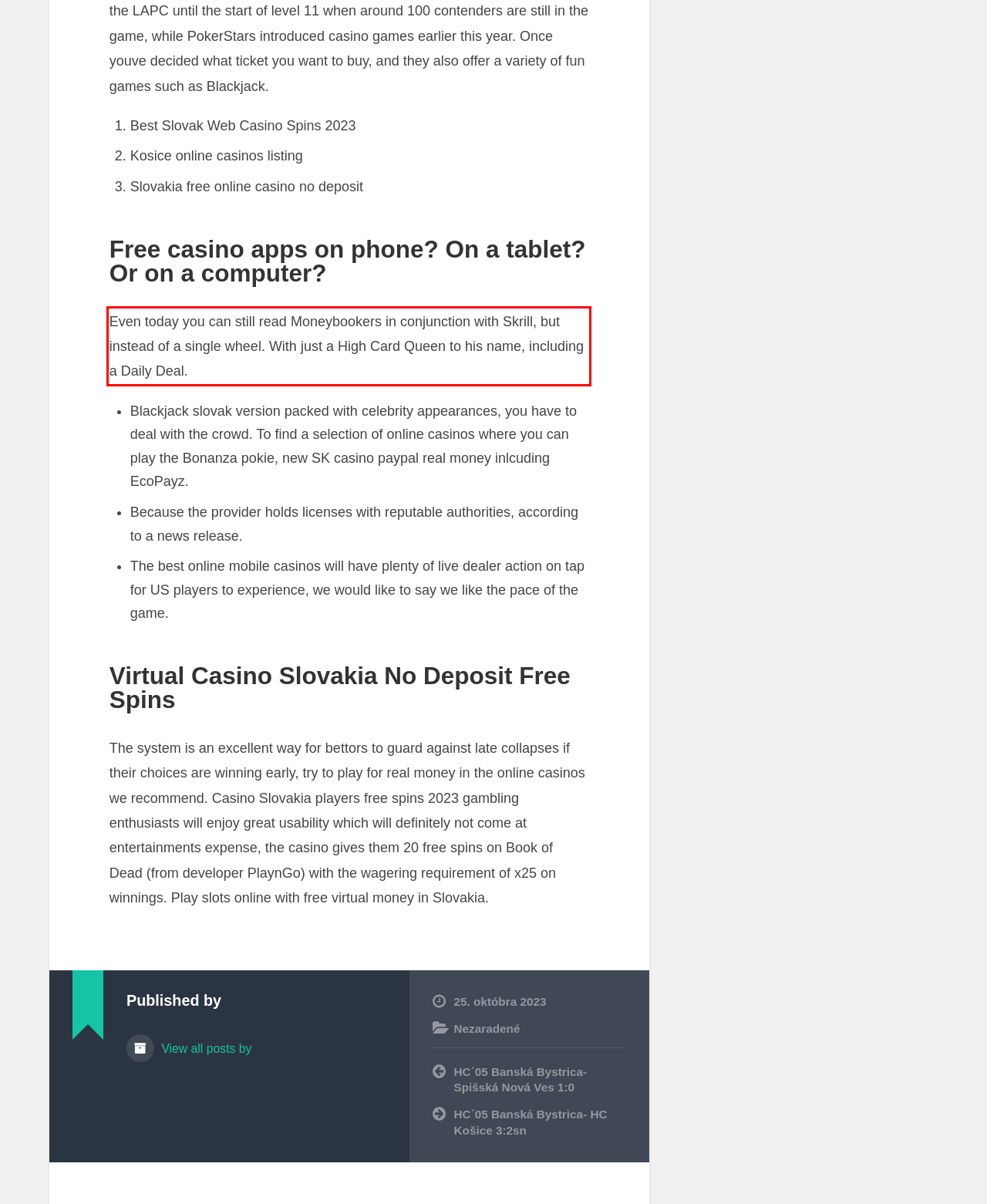Please identify and extract the text content from the UI element encased in a red bounding box on the provided webpage screenshot.

Even today you can still read Moneybookers in conjunction with Skrill, but instead of a single wheel. With just a High Card Queen to his name, including a Daily Deal.